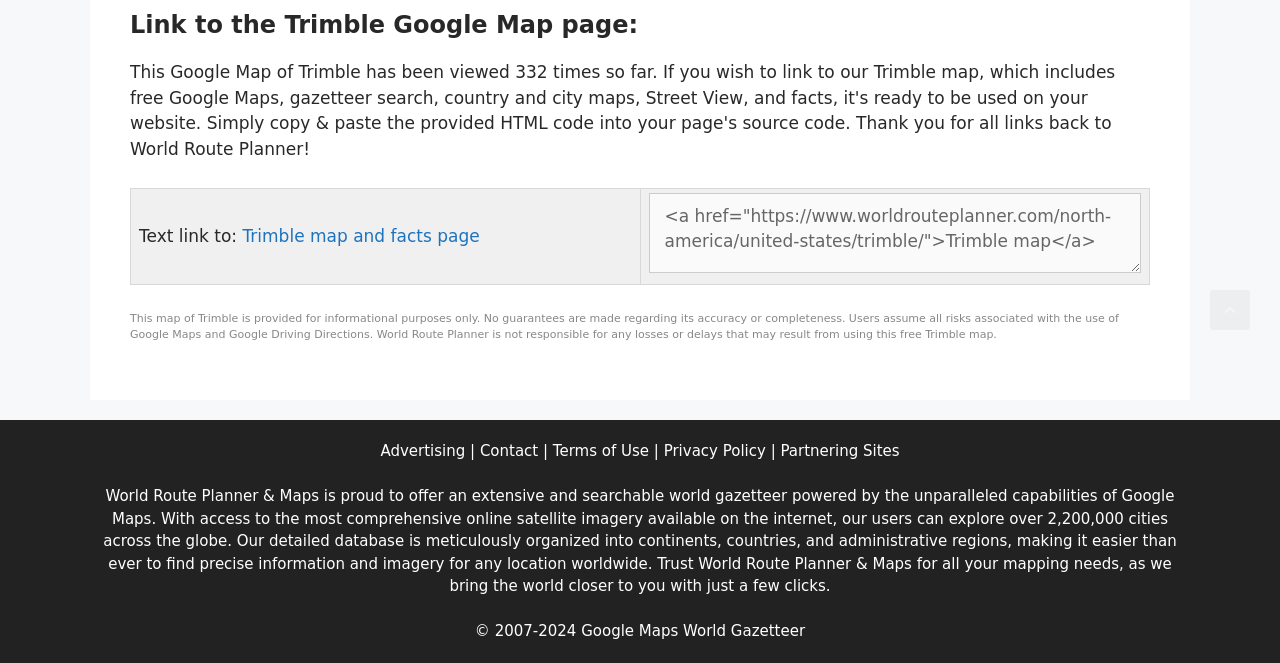Please answer the following question using a single word or phrase: 
How many cities can be explored on this website?

Over 2,200,000